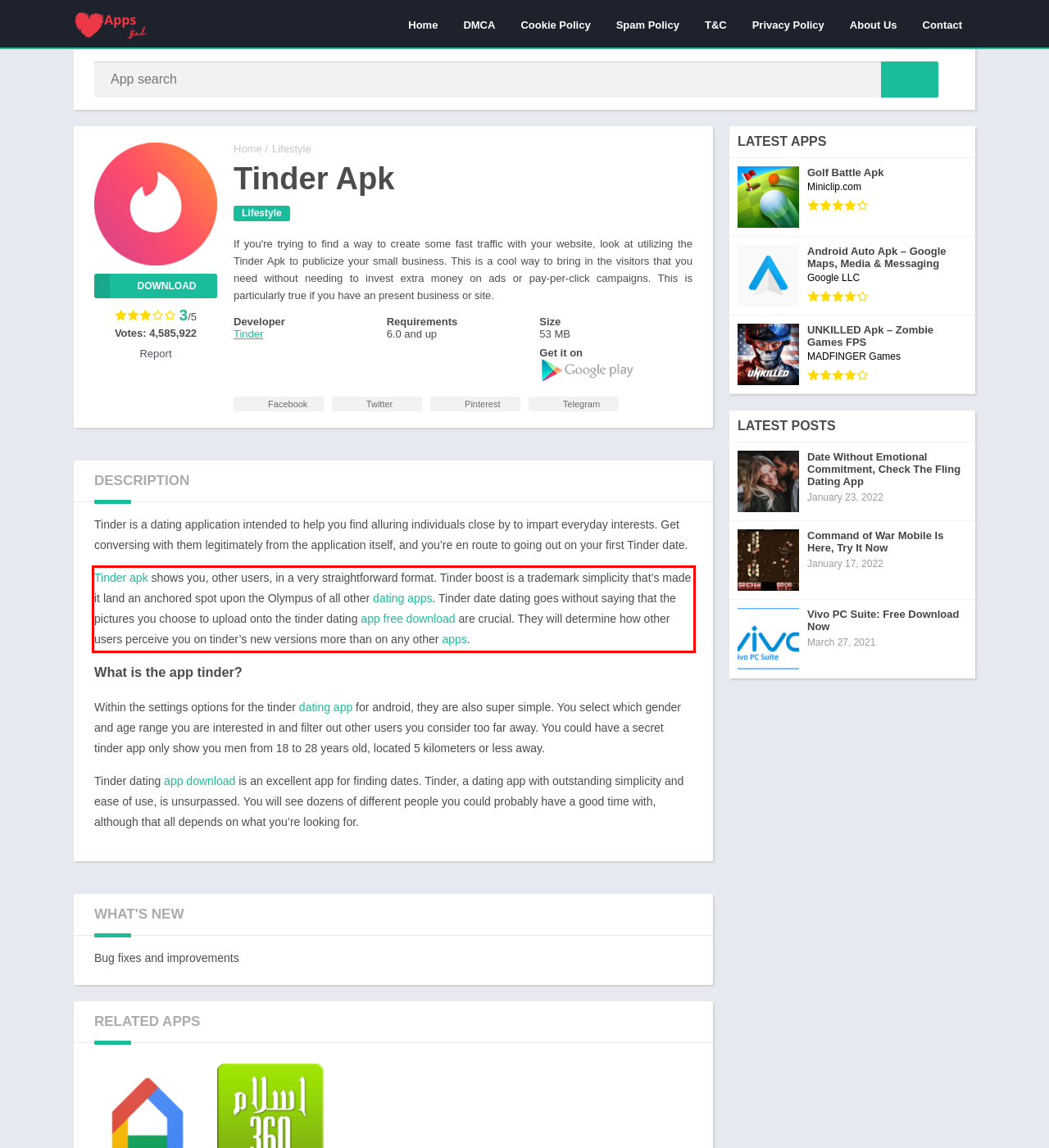Given the screenshot of a webpage, identify the red rectangle bounding box and recognize the text content inside it, generating the extracted text.

Tinder apk shows you, other users, in a very straightforward format. Tinder boost is a trademark simplicity that’s made it land an anchored spot upon the Olympus of all other dating apps. Tinder date dating goes without saying that the pictures you choose to upload onto the tinder dating app free download are crucial. They will determine how other users perceive you on tinder’s new versions more than on any other apps.